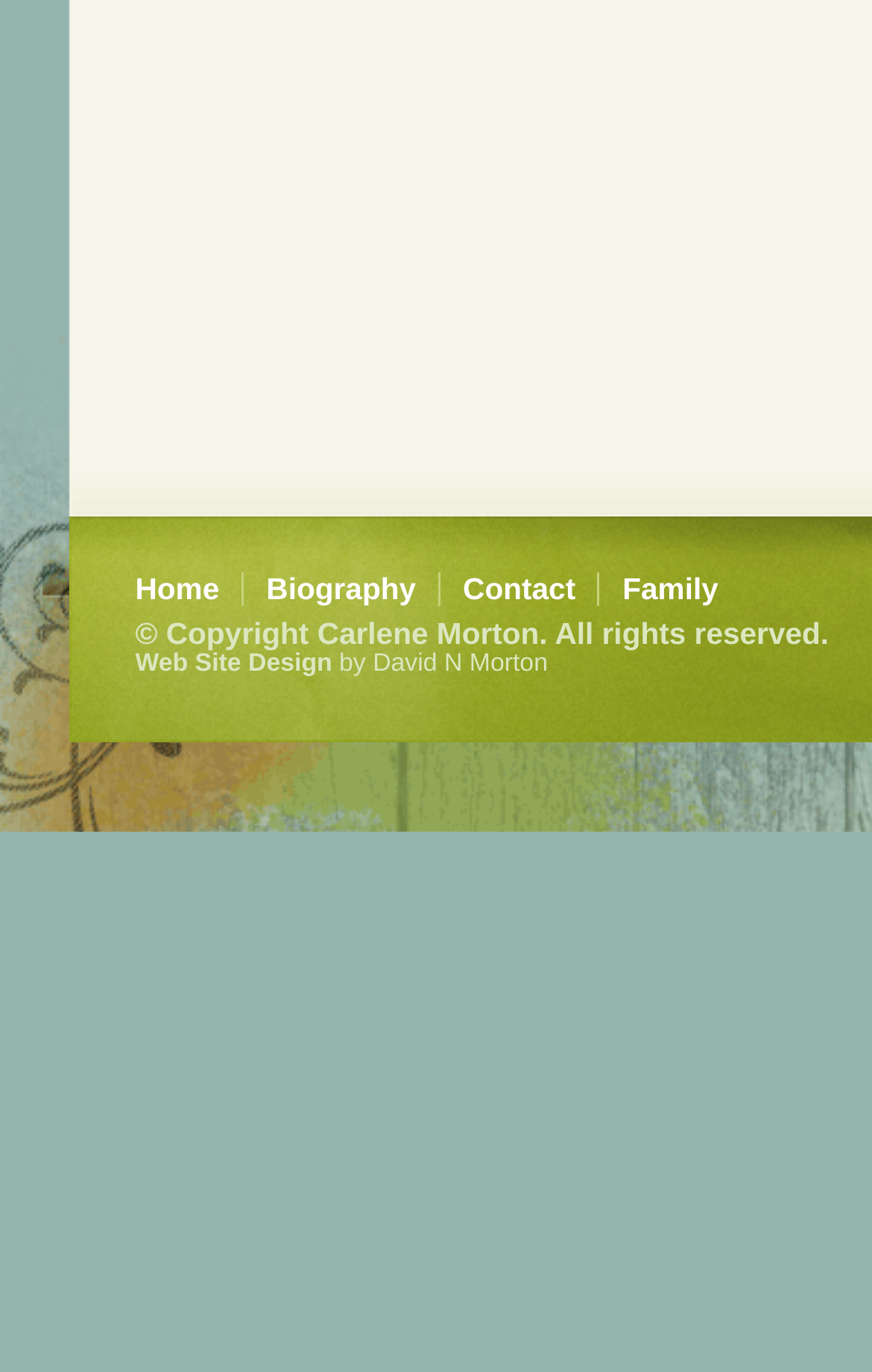Using the provided description: "Contact", find the bounding box coordinates of the corresponding UI element. The output should be four float numbers between 0 and 1, in the format [left, top, right, bottom].

[0.531, 0.417, 0.66, 0.441]